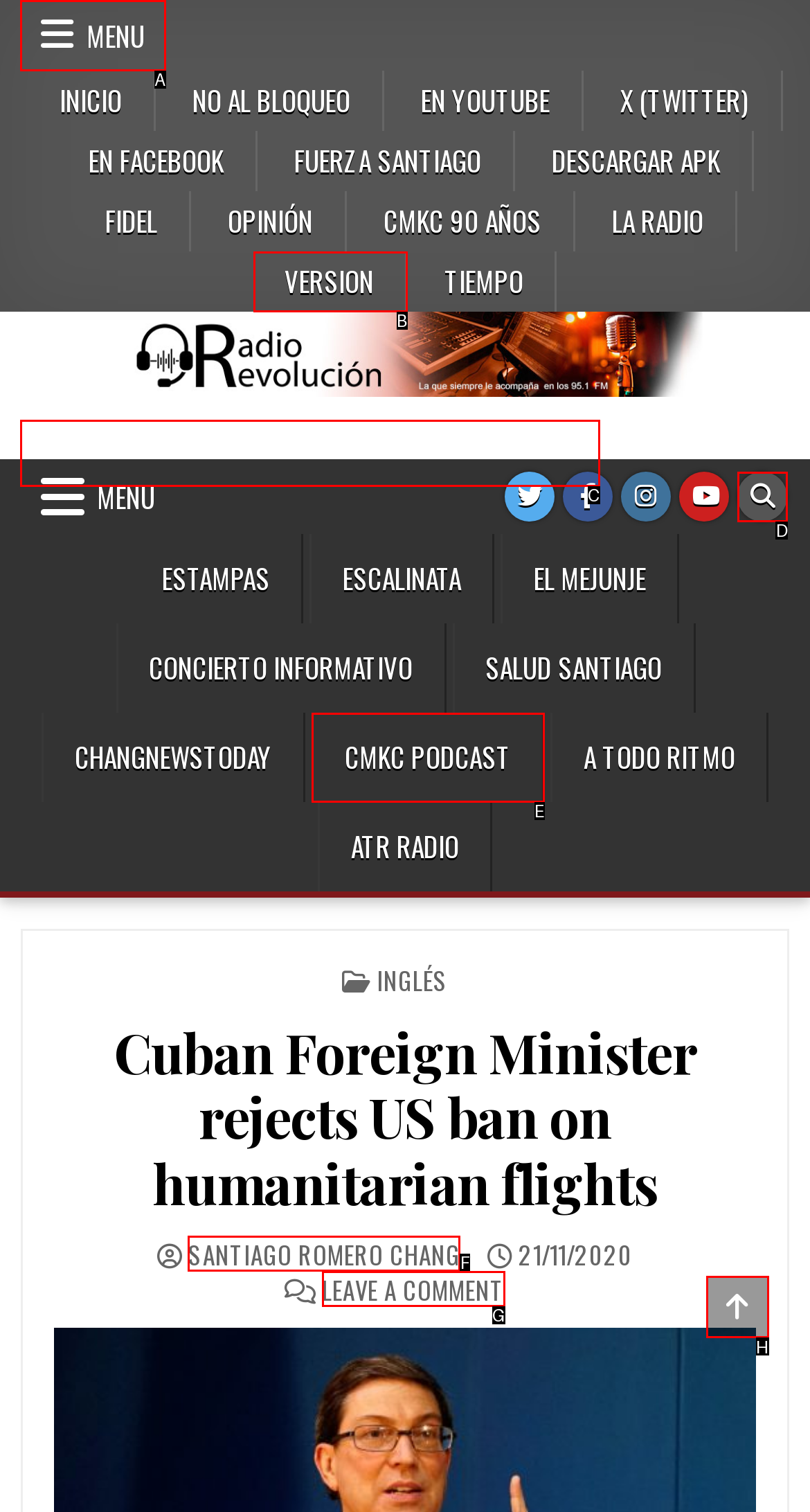Select the appropriate HTML element that needs to be clicked to execute the following task: Click the Scroll to Top button. Respond with the letter of the option.

H